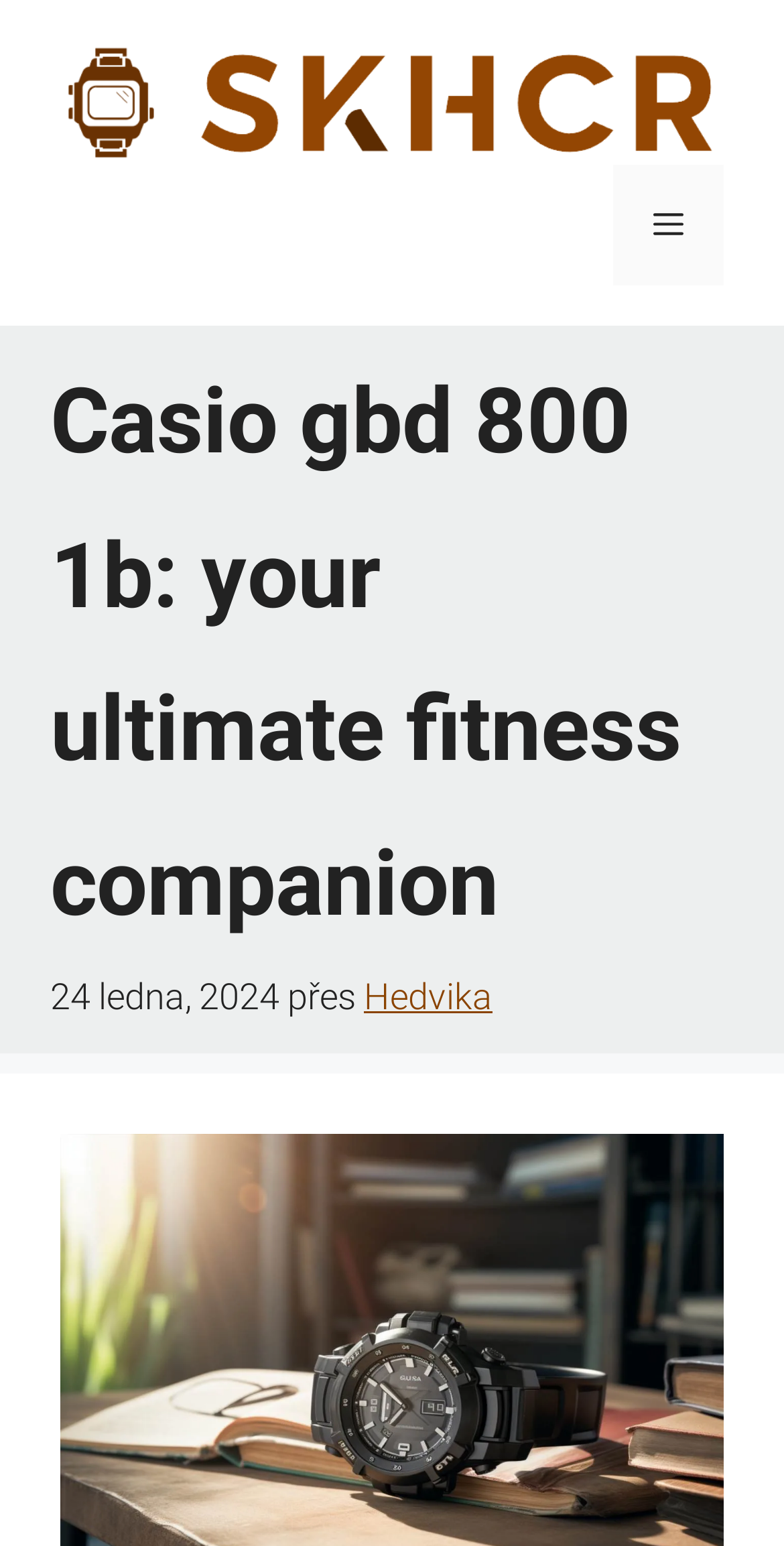Respond to the following question with a brief word or phrase:
What is the name of the link next to the image?

Skhcr